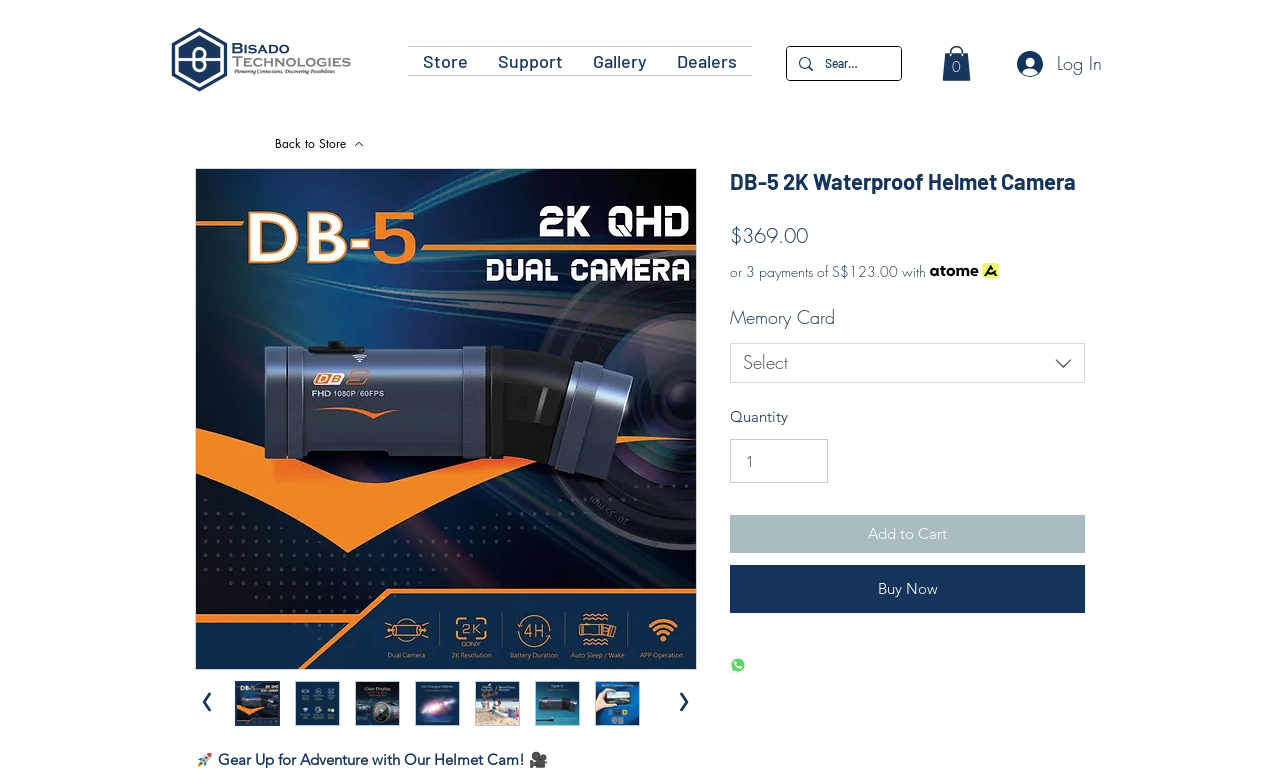Pinpoint the bounding box coordinates for the area that should be clicked to perform the following instruction: "Search this website".

None